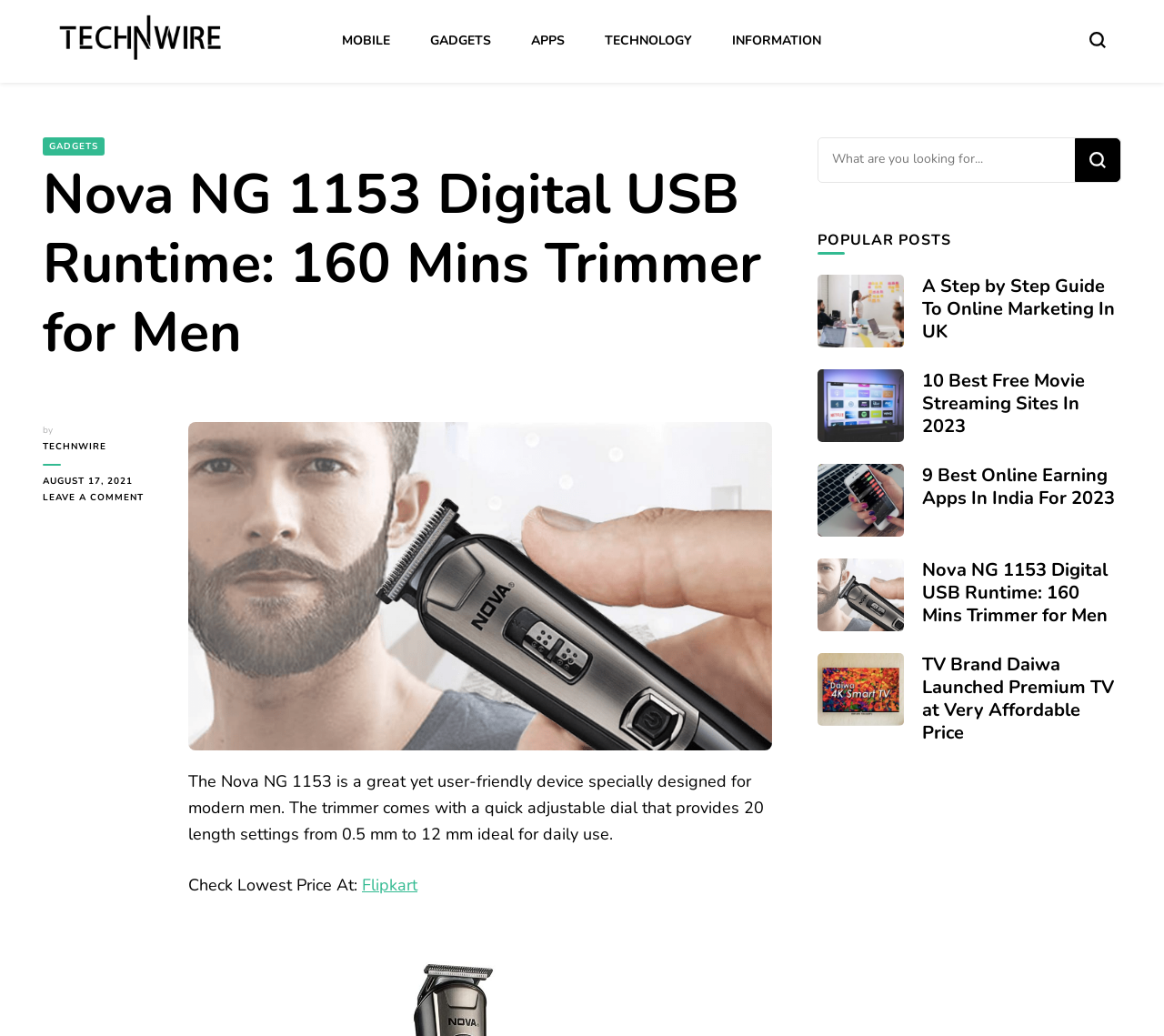Identify the bounding box coordinates of the section that should be clicked to achieve the task described: "Read the review of Nova NG 1153 Trimmer For Men".

[0.037, 0.155, 0.663, 0.355]